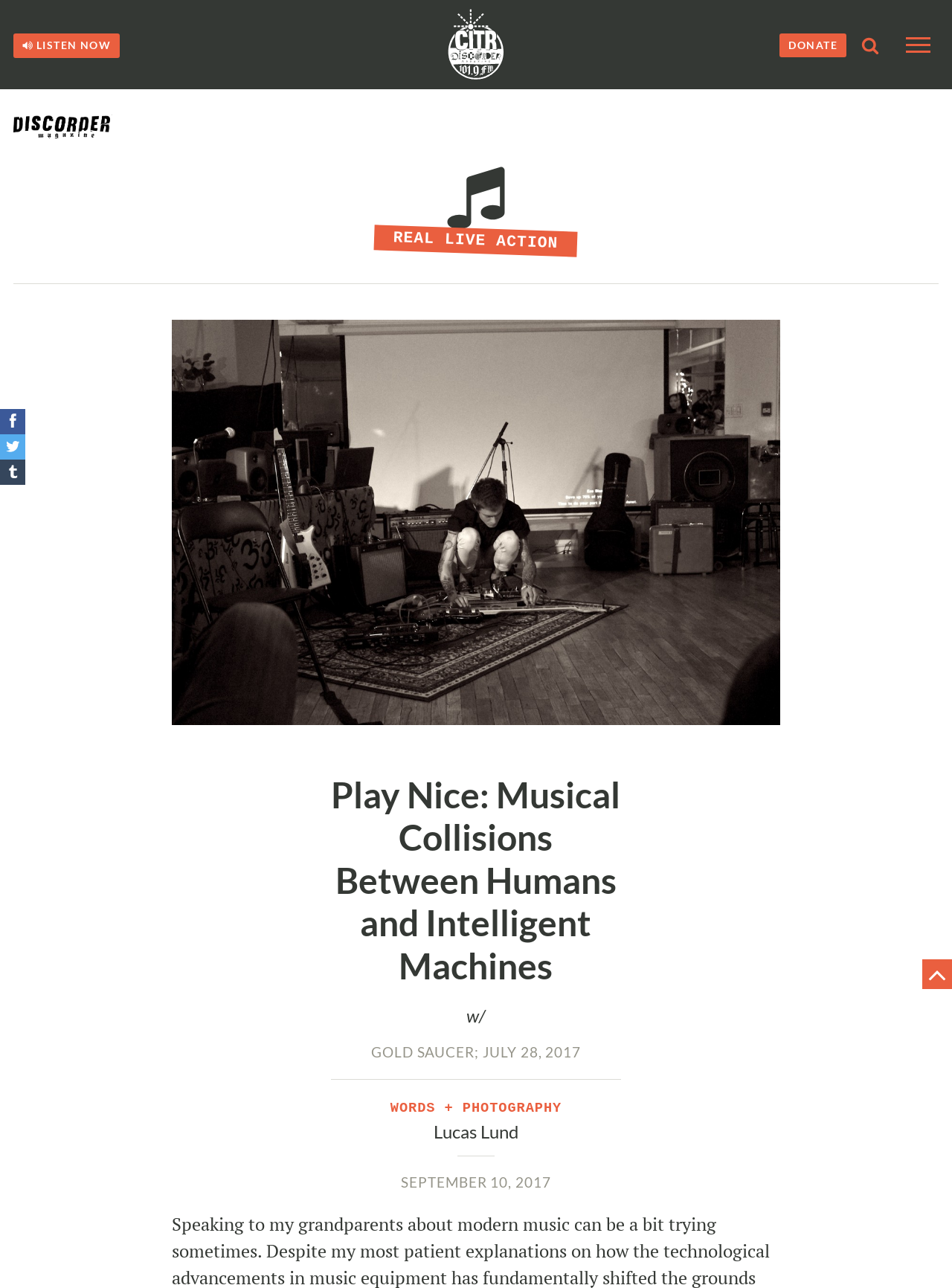Identify the bounding box coordinates for the UI element that matches this description: "Toggle navigation".

[0.943, 0.026, 0.986, 0.044]